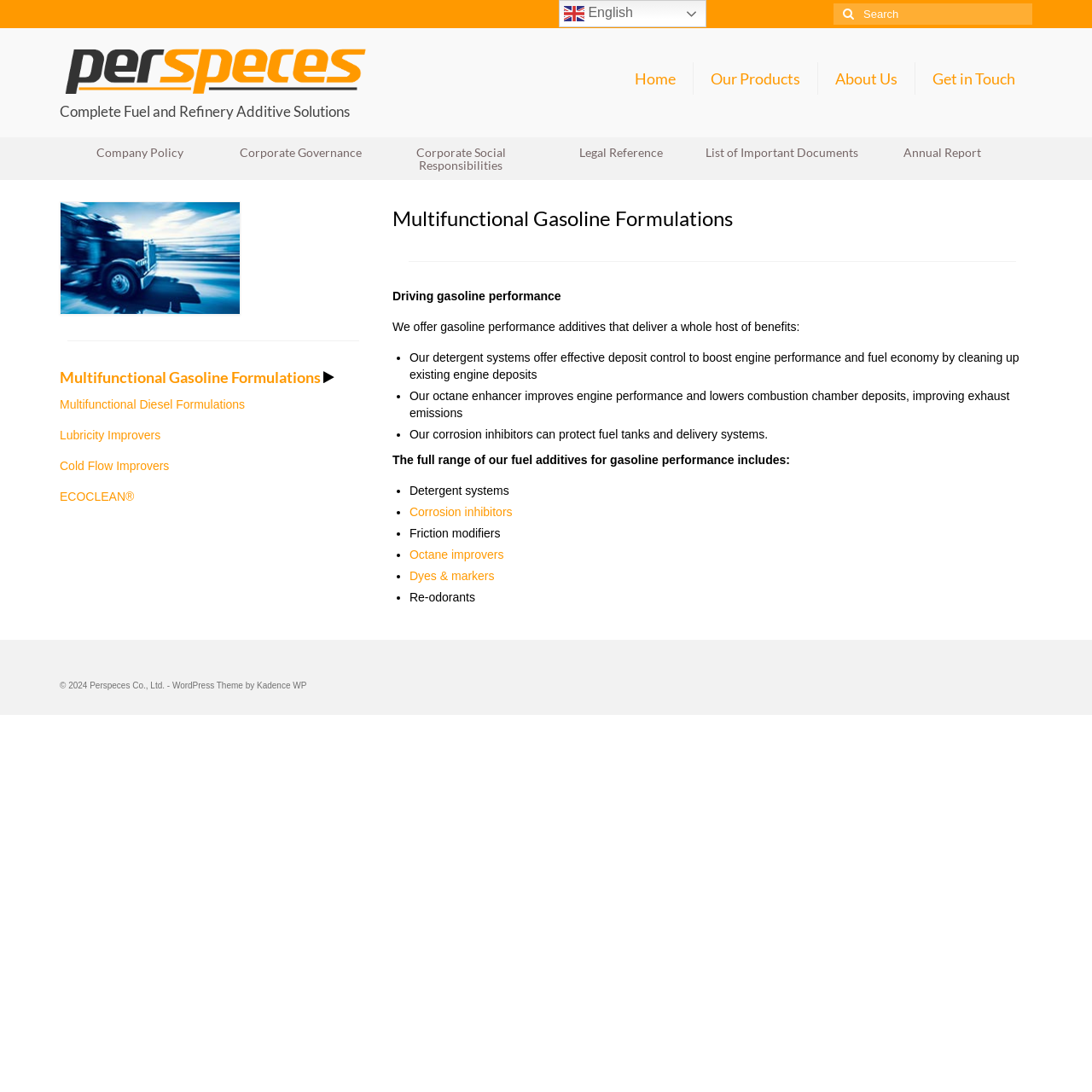Using the image as a reference, answer the following question in as much detail as possible:
What is the company name?

I found the company name by looking at the top-left corner of the webpage, where it says 'Perspeces Co., Ltd.' in a logo-like format.